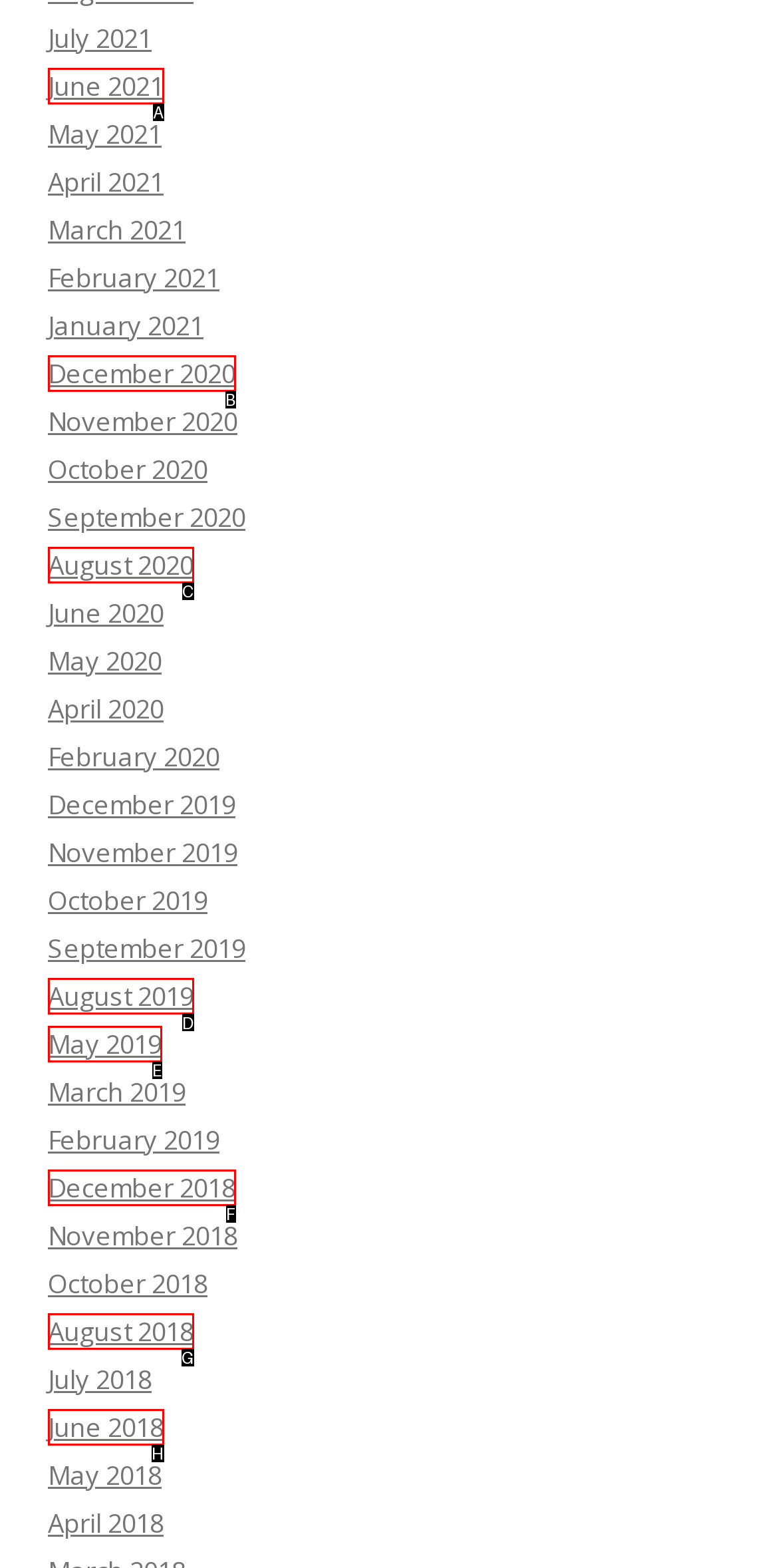Select the appropriate HTML element that needs to be clicked to execute the following task: View August 2019. Respond with the letter of the option.

D